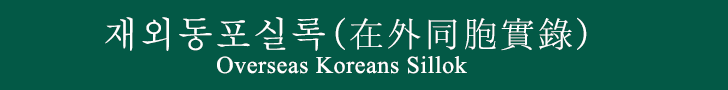Explain the contents of the image with as much detail as possible.

The image features the title "Overseas Koreans Sillok" alongside its Korean characters, "재외동포실록," presented in an elegant white font against a deep green background. This aesthetic choice underscores the importance of the content, reflecting a blend of cultural heritage and modern emphasis on the experiences of Koreans living abroad. The prominent display of both languages suggests a dedication to inclusivity and accessibility for a diverse audience, aiming to highlight the narratives of overseas Koreans.